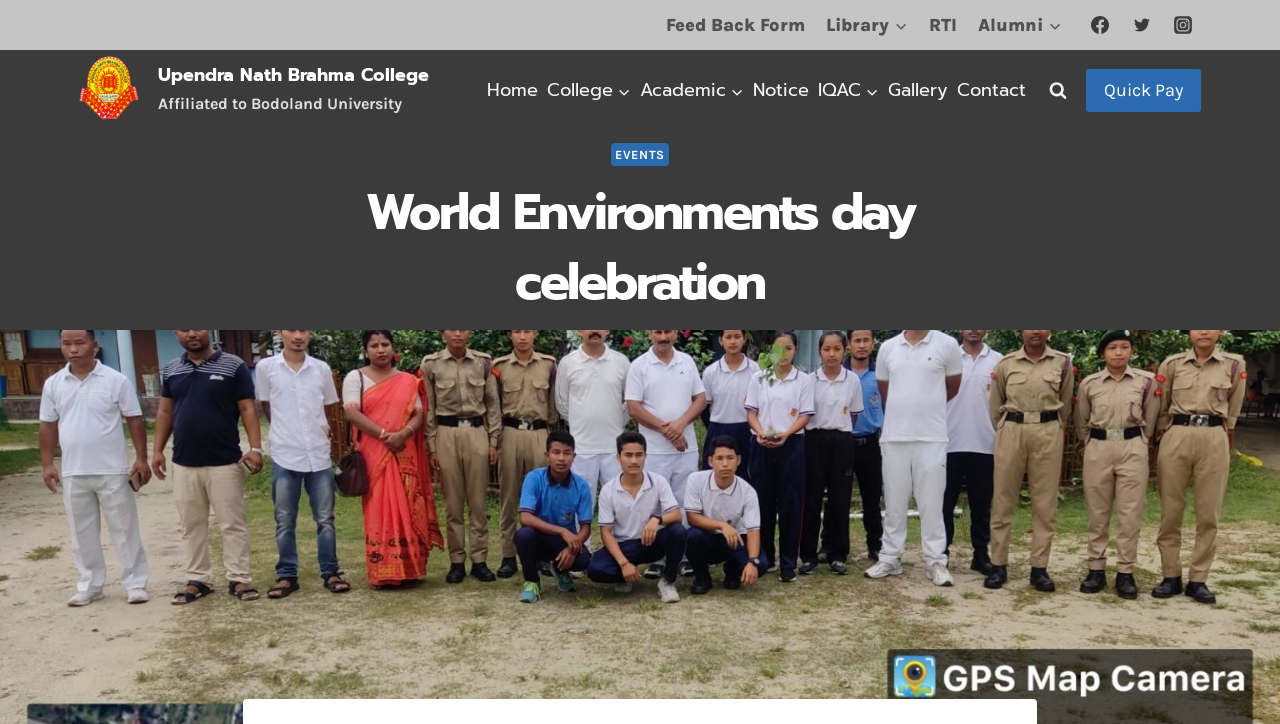Determine the bounding box coordinates in the format (top-left x, top-left y, bottom-right x, bottom-right y). Ensure all values are floating point numbers between 0 and 1. Identify the bounding box of the UI element described by: Feed Back Form

[0.512, 0.0, 0.637, 0.07]